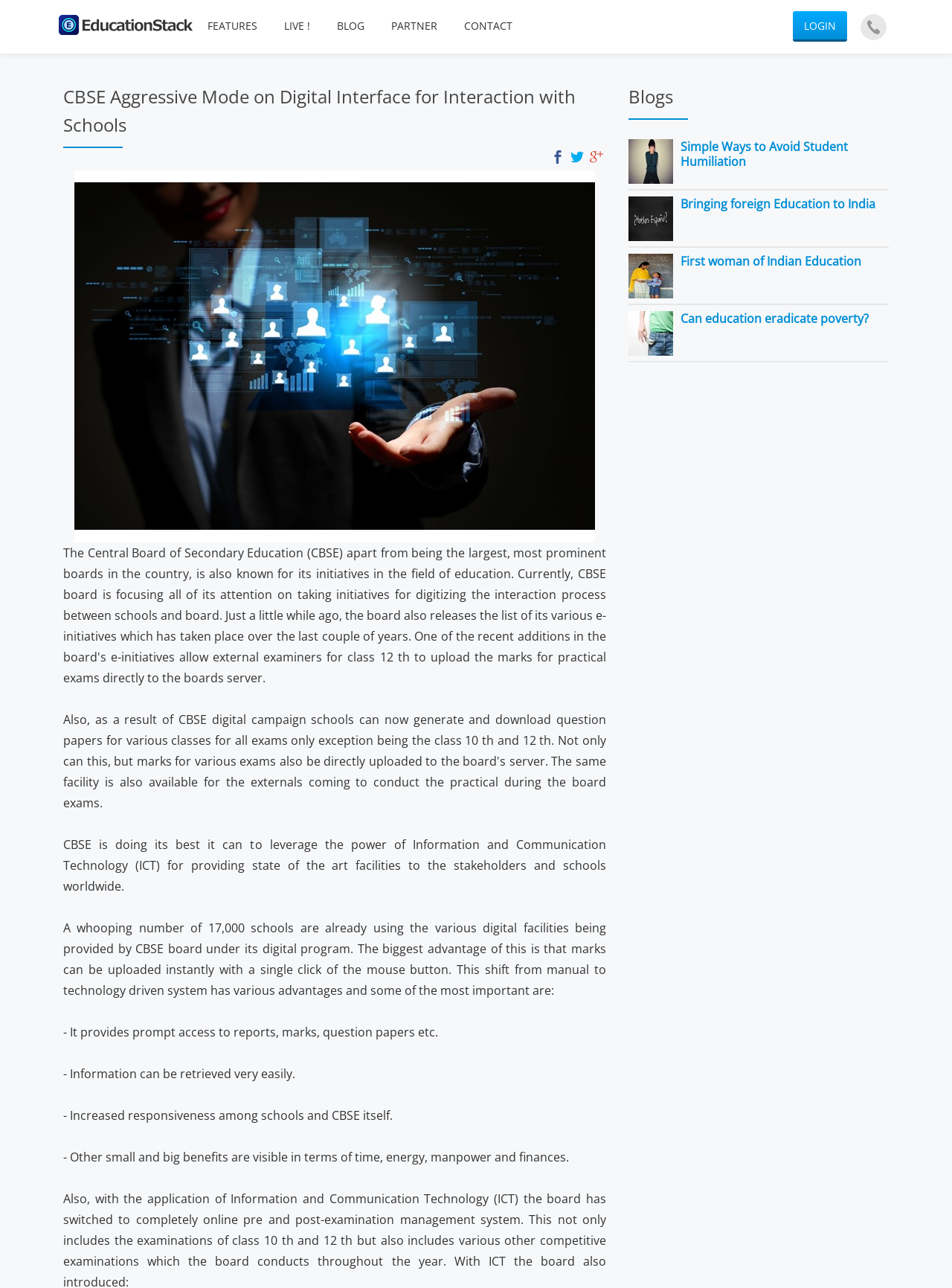Provide a single word or phrase answer to the question: 
What is the purpose of CBSE's digital program?

To leverage ICT for education